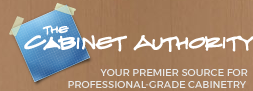Elaborate on the various elements present in the image.

The image displays the logo of "The Cabinet Authority," featuring a blue backdrop with the name prominently featured in a playful, handwritten font. Below the name is the tagline, "Your premier source for professional-grade cabinetry," presented in a clean, straightforward typeface. The logo is designed to convey professionalism and quality in cabinetry services, symbolizing the brand's commitment to excellence in the industry. The background is a warm, wood-like texture, enhancing the aesthetic relevance to cabinetry and home design.